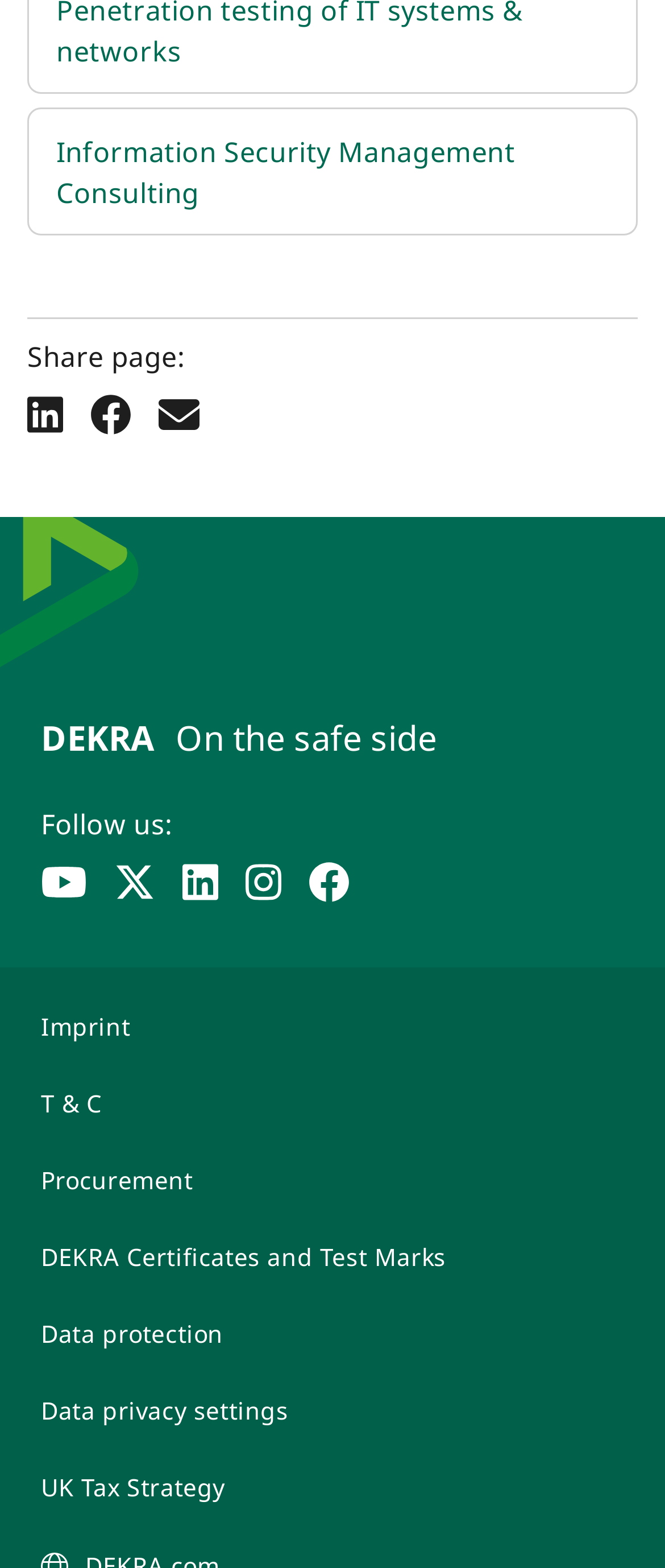What is the company name?
Please respond to the question with a detailed and well-explained answer.

The company name can be found in the top section of the webpage, where it is written in a prominent font as 'DEKRA'.